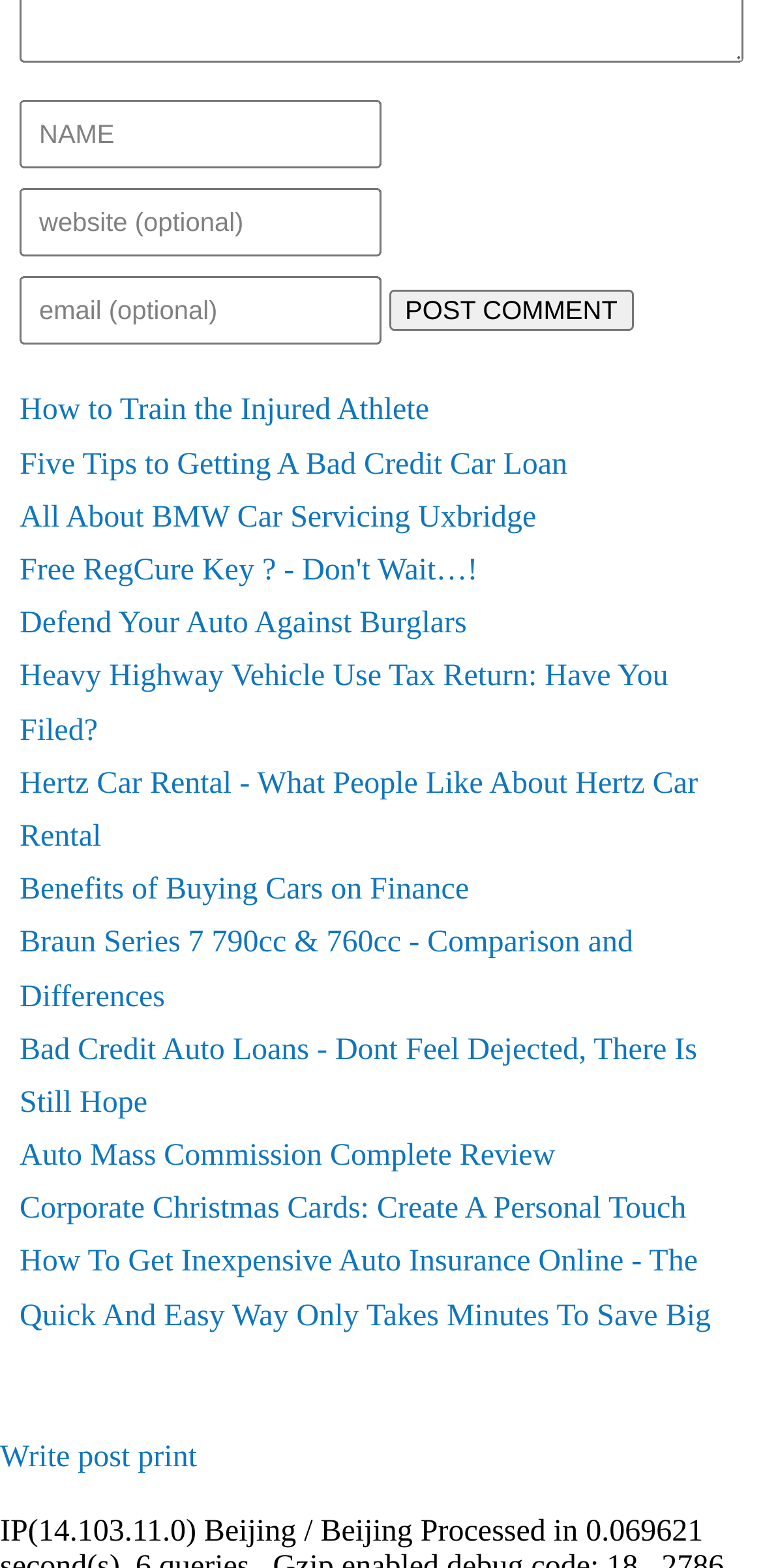Please locate the bounding box coordinates of the element that should be clicked to achieve the given instruction: "Click the POST COMMENT button".

[0.51, 0.185, 0.83, 0.212]